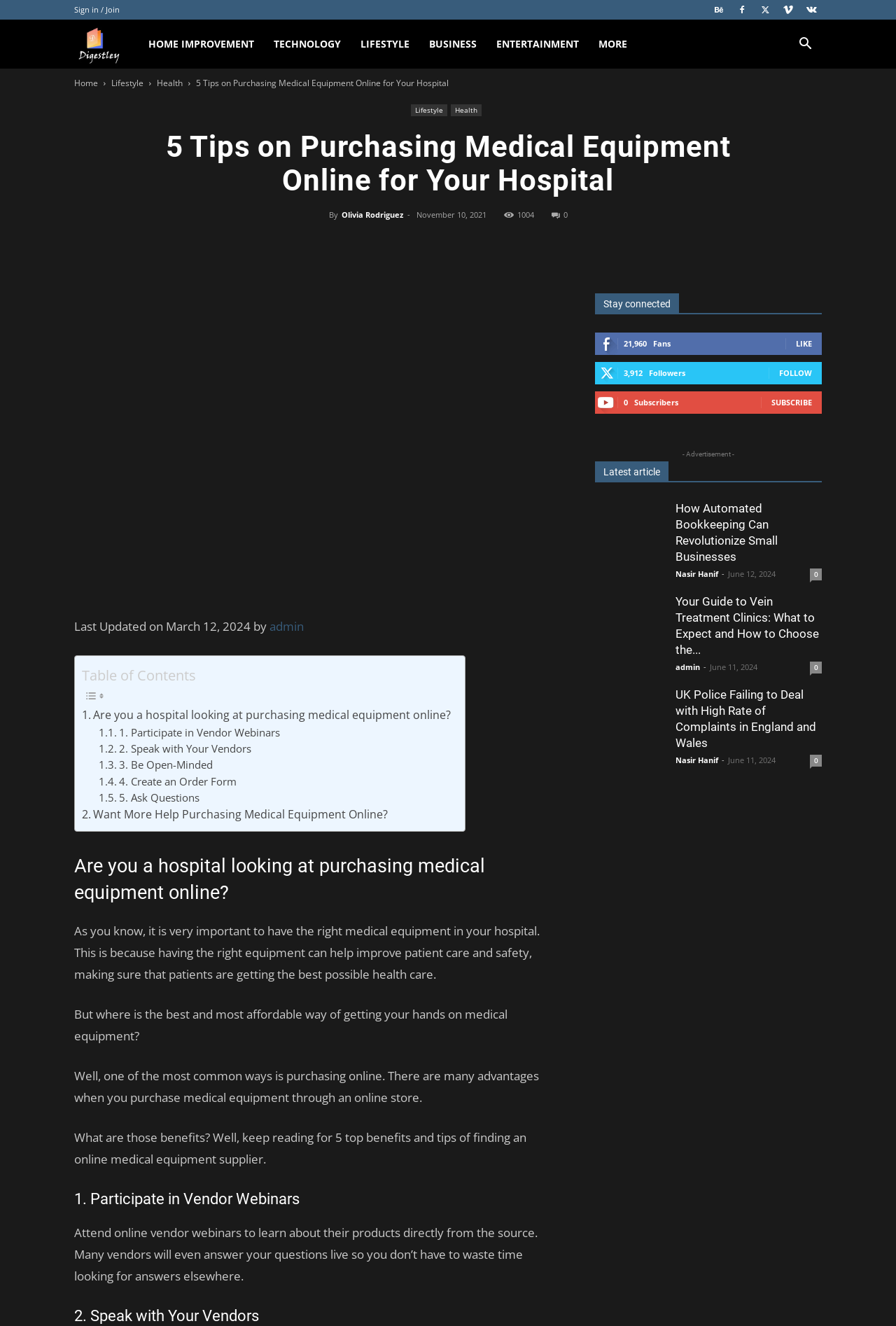Explain in detail what is displayed on the webpage.

This webpage is about purchasing medical equipment online for hospitals, with a focus on the benefits and tips for finding an online medical equipment supplier. At the top of the page, there are several links to sign in or join, as well as social media icons and a search button. Below this, there are links to different categories such as "Home Improvement", "Technology", and "Lifestyle".

The main content of the page is divided into sections, with headings and paragraphs of text. The first section is an introduction to the importance of having the right medical equipment in hospitals and the benefits of purchasing online. This is followed by a section with five tips for finding an online medical equipment supplier, including participating in vendor webinars, speaking with vendors, being open-minded, creating an order form, and asking questions.

To the right of the main content, there is a table of contents with links to each of the five tips. Below this, there is a section with links to related articles, including "How Automated Bookkeeping Can Revolutionize Small Businesses" and "Your Guide to Vein Treatment Clinics: What to Expect and How to Choose the...". There are also social media links and a section with the number of fans, followers, and subscribers.

At the bottom of the page, there is an advertisement and a section with the latest article, which includes an image and a link to the article.